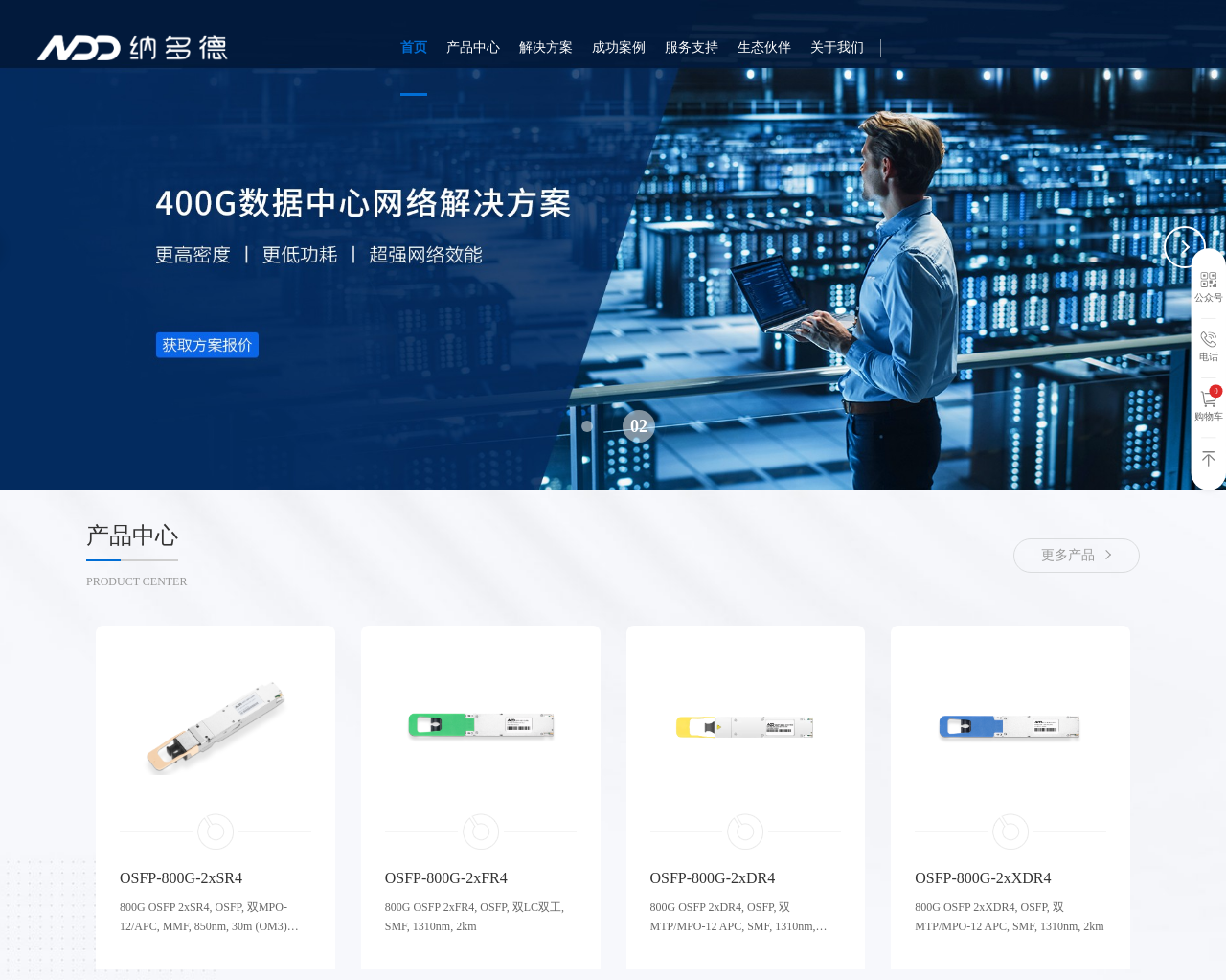Write a detailed summary of the webpage, including text, images, and layout.

The webpage is about 纳多德, a Chinese company specializing in optical technology research and development, manufacturing, and technical services. 

At the top, there is a navigation menu with 8 links: 首页, 产品中心, 解决方案, 成功案例, 服务支持, 生态伙伴, and 关于我们. To the right of the navigation menu, there is a language selection option with the text "简体中文". 

Below the navigation menu, there is a search bar with a textbox and a button. 

On the left side of the page, there is a large banner that takes up about half of the page's height. The banner has navigation buttons to switch between slides, with the current slide number displayed as "01" or "02". 

To the right of the banner, there is a section titled "产品中心" (Product Center) with a subheading "PRODUCT CENTER". Below the title, there are four links to different products, including OSFP-800G-2xSR4, OSFP-800G-2xFR4, OSFP-800G-2xDR4, and OSFP-800G-2xXDR4. 

At the bottom right corner of the page, there are four links to the company's public account, phone number, shopping cart, and an unknown link.